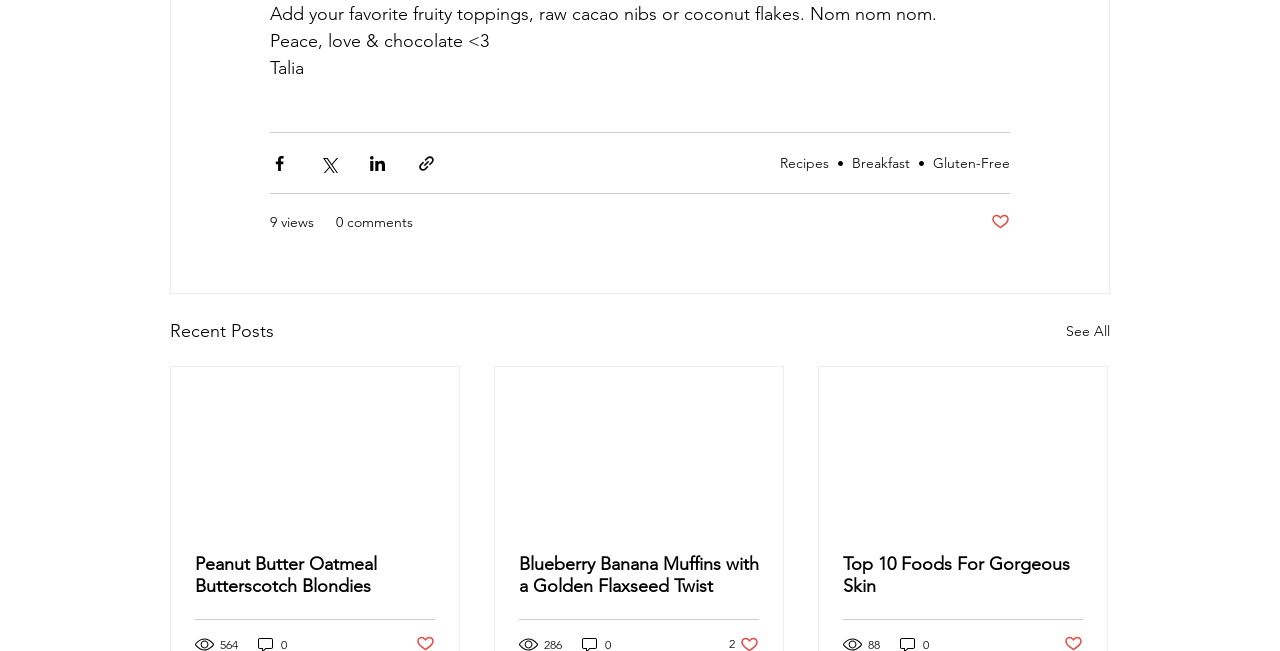Find the coordinates for the bounding box of the element with this description: "Gluten-Free".

[0.729, 0.236, 0.789, 0.264]